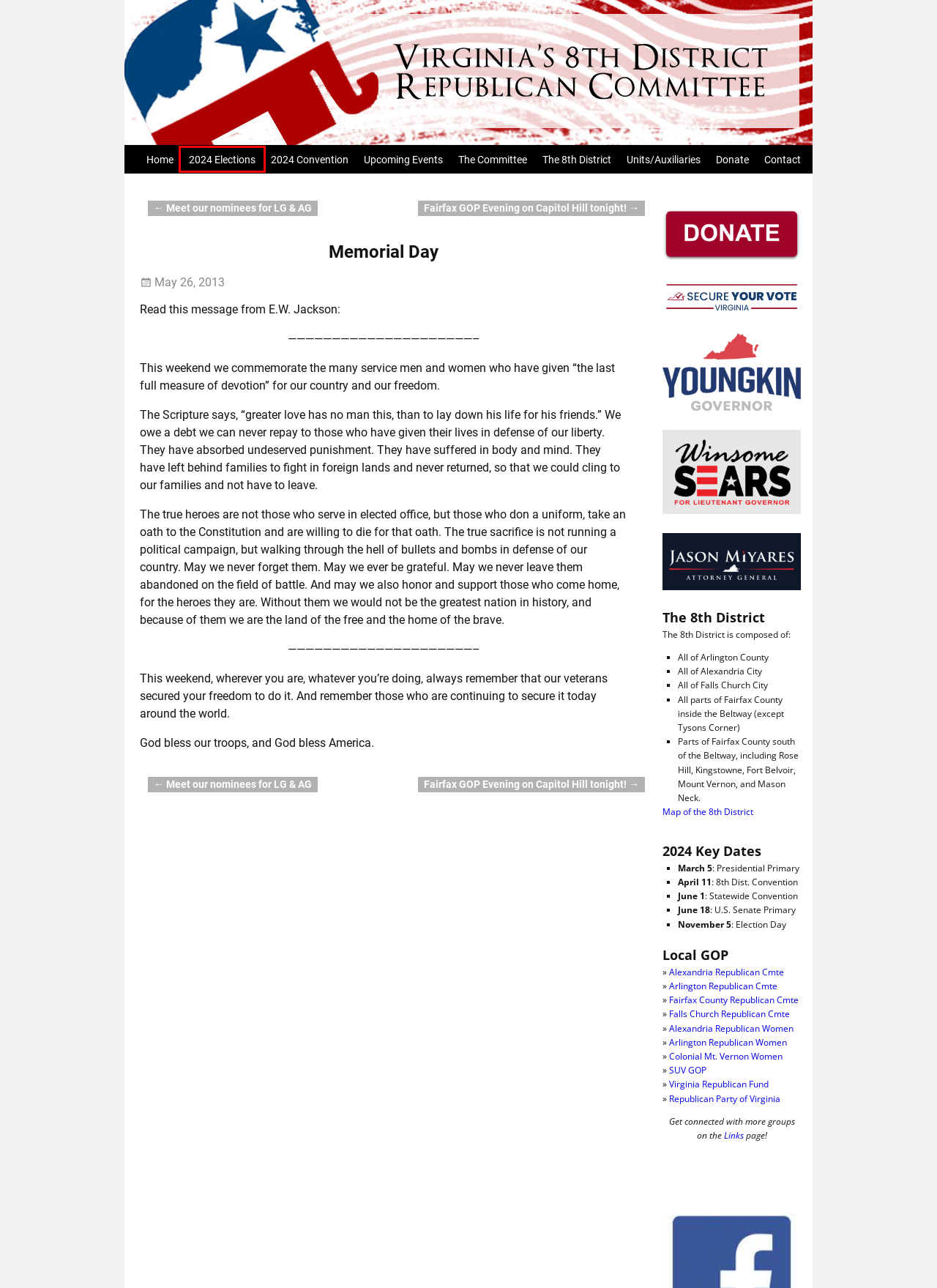Analyze the screenshot of a webpage that features a red rectangle bounding box. Pick the webpage description that best matches the new webpage you would see after clicking on the element within the red bounding box. Here are the candidates:
A. Home
B. Fairfax GOP Evening on Capitol Hill tonight! - Virginia's 8th District Republican Committee
C. Upcoming Events - Virginia's 8th District Republican Committee
D. Home - Arlington GOP
E. 2024 Elections - Virginia's 8th District Republican Committee
F. Colonial Mount Vernon Republican Women's Club – Colonial Mount Vernon Republican Women's Club
G. 2024 Convention - Virginia's 8th District Republican Committee
H. Links - Virginia's 8th District Republican Committee

E